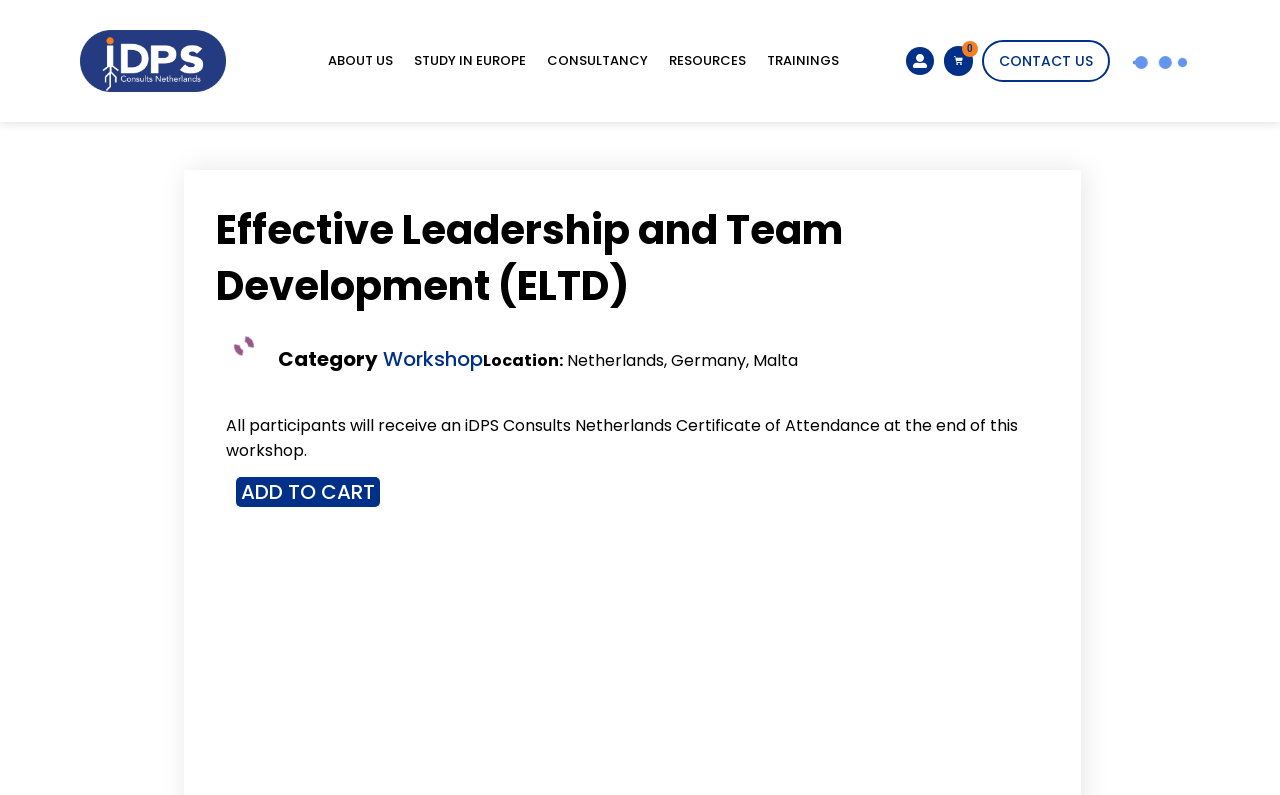Explain the features and main sections of the webpage comprehensively.

The webpage is about a workshop called "Effective Leadership and Team Development (ELTD)" offered by iDPS Consults Netherlands. At the top left corner, there is a logo of iDPS Consults Netherlands. Below the logo, there is a navigation menu with links to "ABOUT US", "STUDY IN EUROPE", "CONSULTANCY", "RESOURCES", "TRAININGS", and "CONTACT US". 

On the right side of the navigation menu, there is a cart icon with a label "0" and a link to the cart. 

The main content of the webpage is divided into two sections. The first section has a heading "Effective Leadership and Team Development (ELTD)" and provides information about the workshop. Below the heading, there are three lines of text: "Category", "Workshop", and "Location: Netherlands, Germany, Malta". 

The second section is about the benefits of the workshop, stating that "All participants will receive an iDPS Consults Netherlands Certificate of Attendance at the end of this workshop." Below this text, there is a button to "ADD TO CART" and a text indicating the quantity of the workshop. 

At the bottom of the webpage, there is a link, but its purpose is not clear.